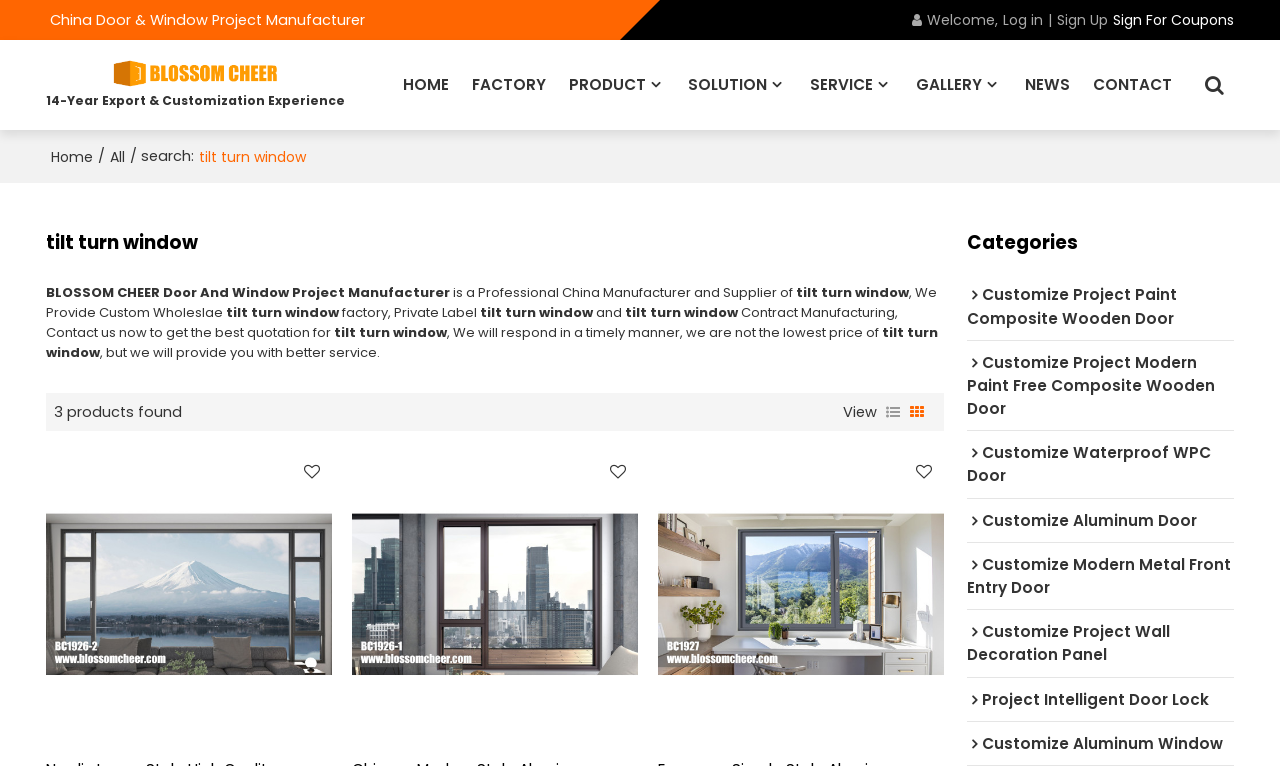Please identify the bounding box coordinates of the region to click in order to complete the task: "View the product 'Nordic Luxury Style High Quality Aluminum tilt&turn Window For Hotel Project'". The coordinates must be four float numbers between 0 and 1, specified as [left, top, right, bottom].

[0.036, 0.589, 0.259, 0.963]